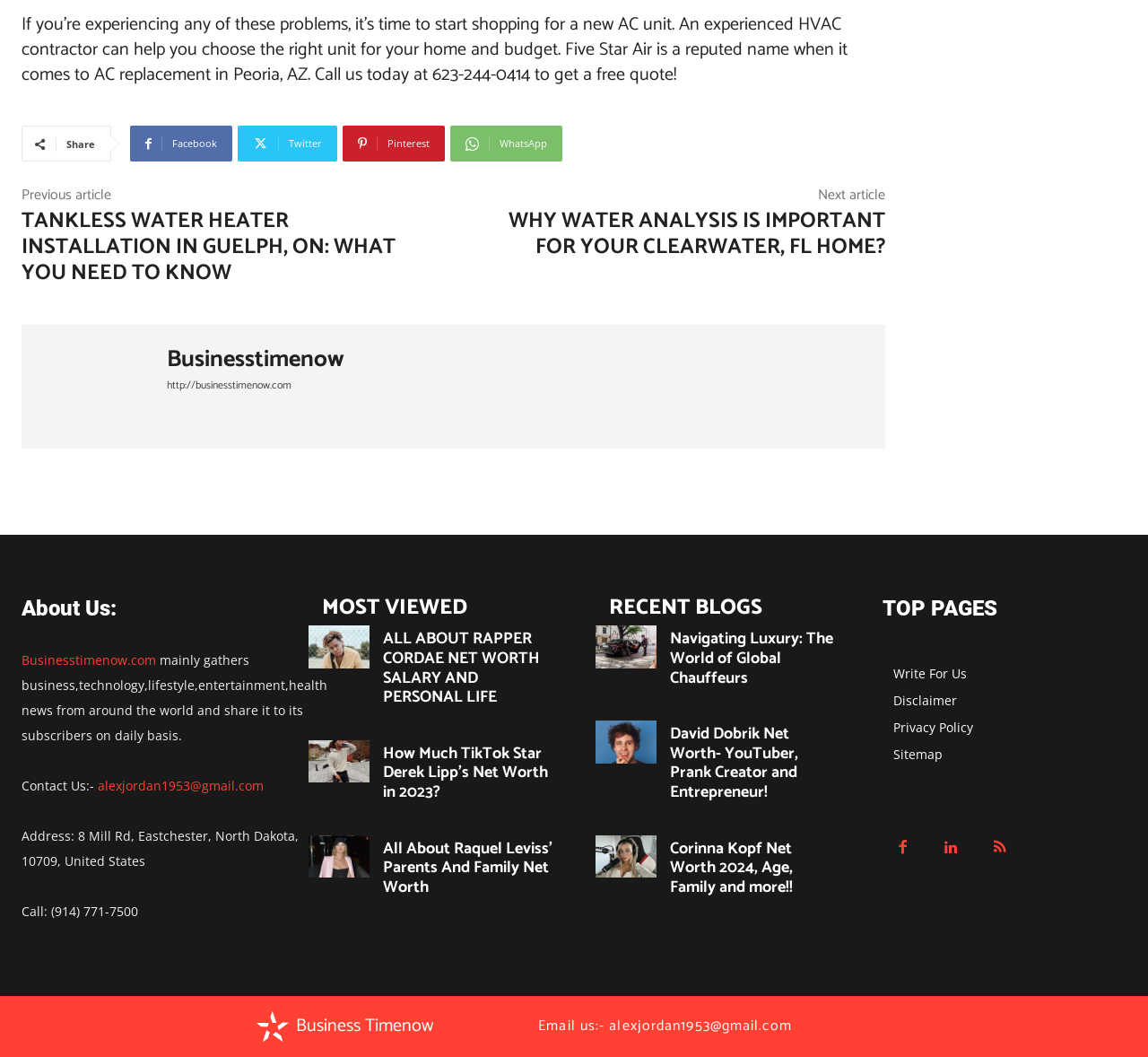Identify the bounding box coordinates of the region that needs to be clicked to carry out this instruction: "Read the article about tankless water heater installation". Provide these coordinates as four float numbers ranging from 0 to 1, i.e., [left, top, right, bottom].

[0.019, 0.193, 0.345, 0.275]